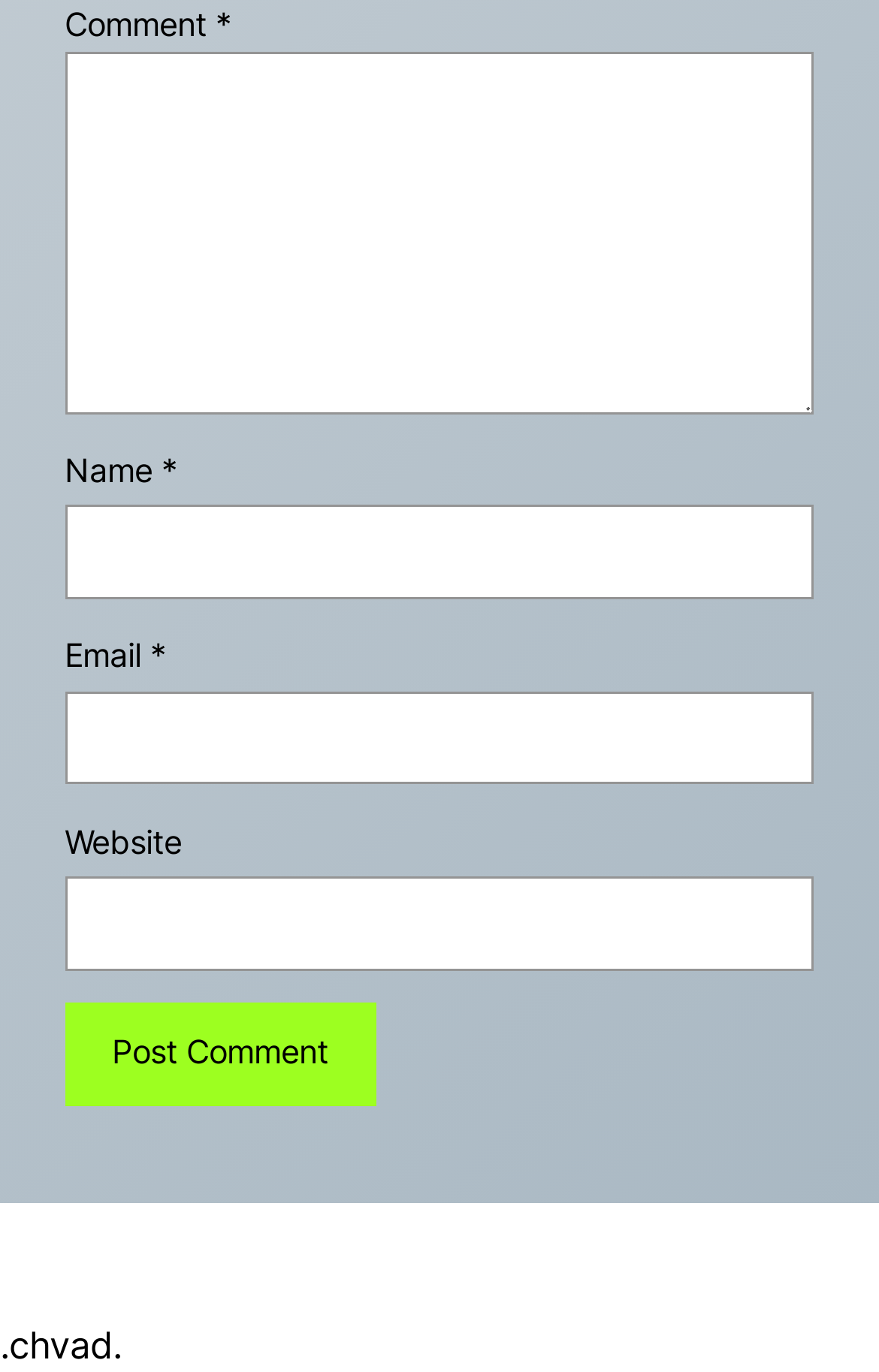What is the purpose of the link at the bottom?
Using the image as a reference, answer the question in detail.

The link at the bottom is labeled '.chvad.' and has a bounding box that suggests it is a separate element from the rest of the webpage. Its presence and label imply that it is used to navigate to another webpage or website.